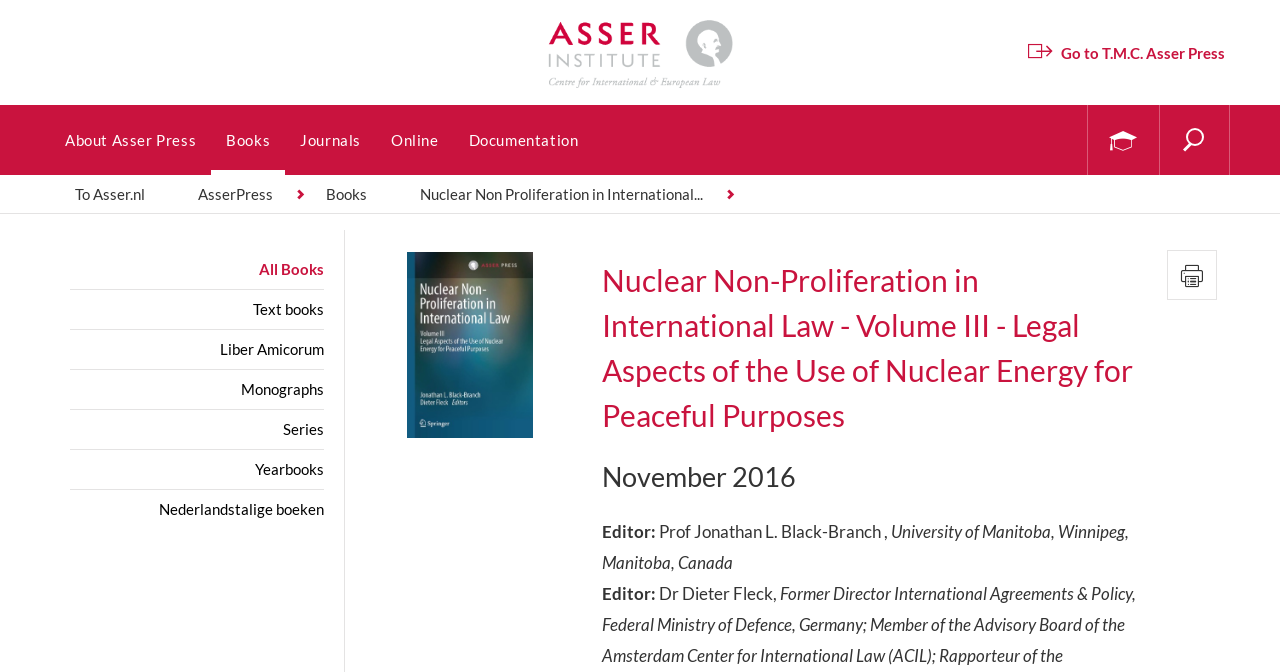What is the purpose of the textbox?
Refer to the image and give a detailed answer to the question.

The textbox is located near the top of the webpage and has a placeholder text 'Search...'. It is likely used for searching books or other content on the website.